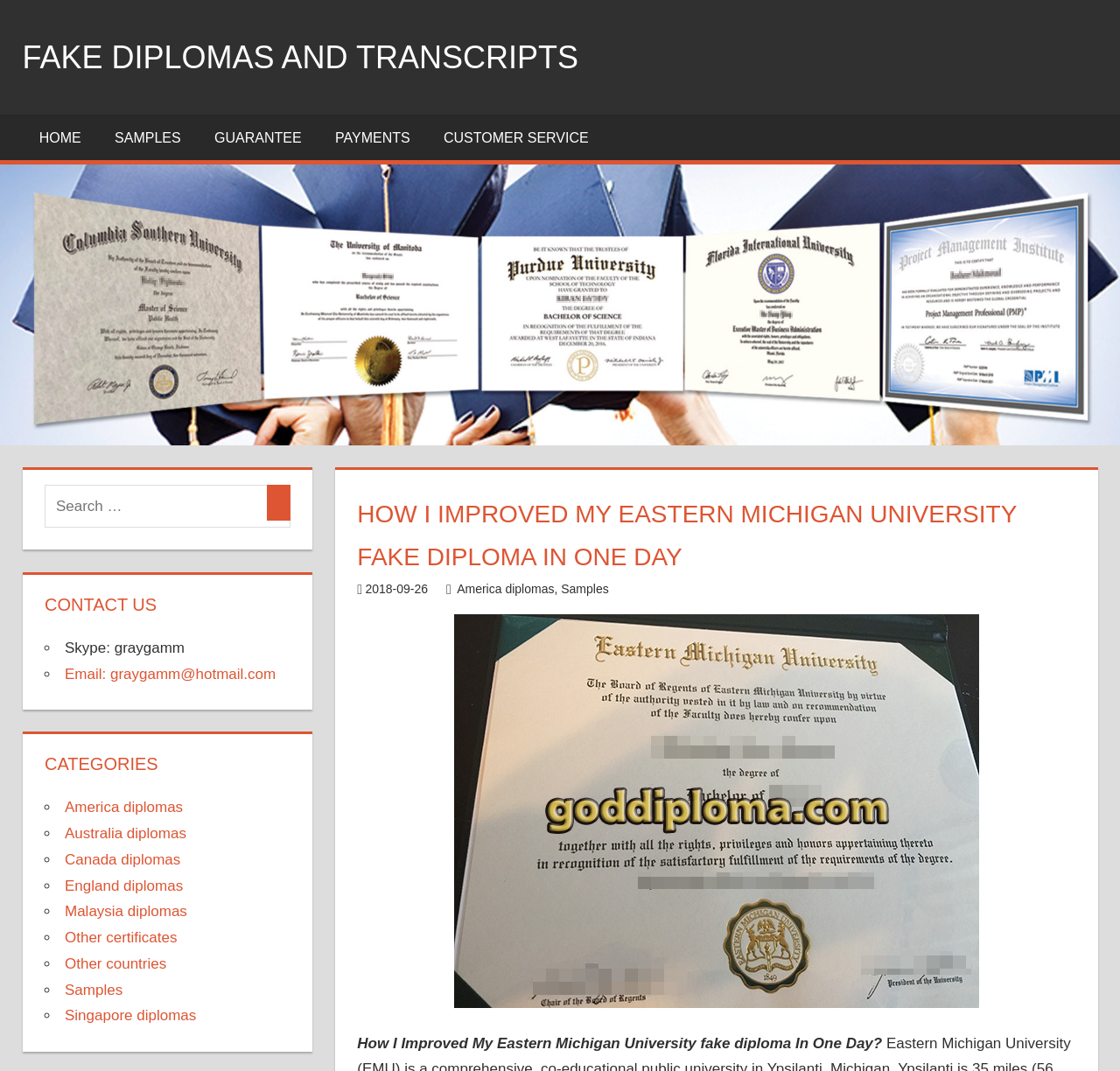Find the bounding box coordinates of the element I should click to carry out the following instruction: "View 'America diplomas' category".

[0.058, 0.746, 0.163, 0.762]